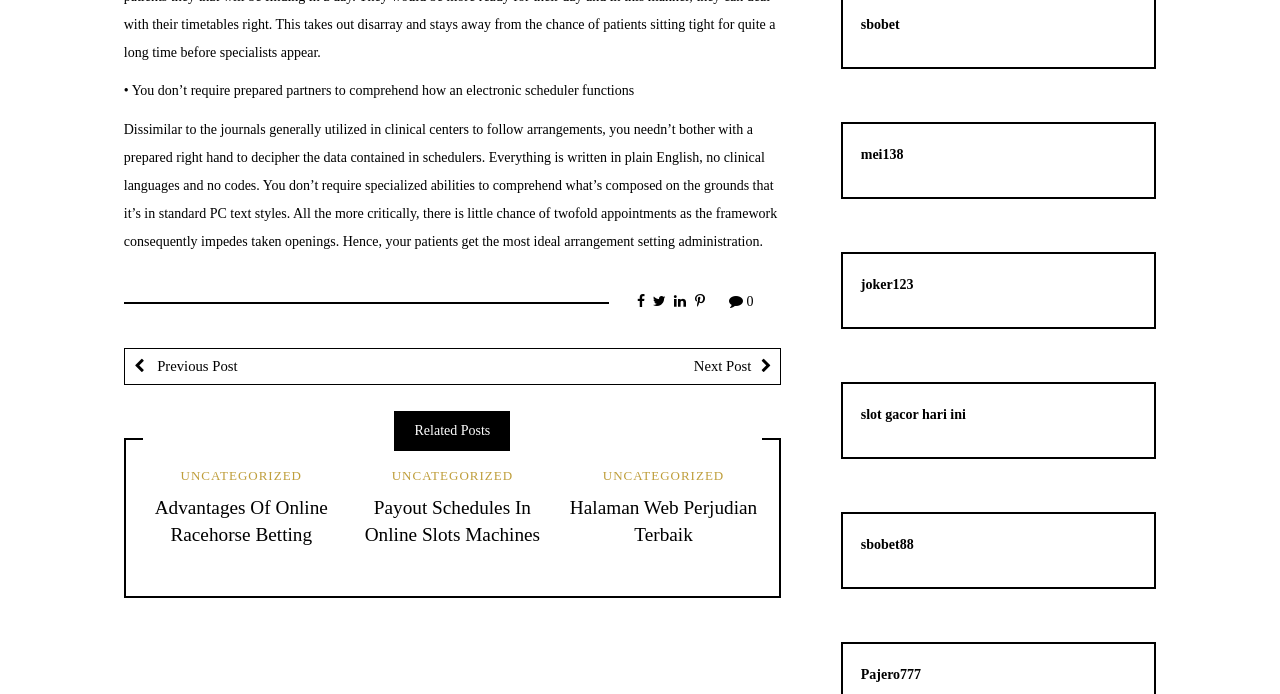What is the purpose of the system in electronic schedulers?
Refer to the image and give a detailed answer to the question.

The system in electronic schedulers automatically blocks taken openings, which means it prevents double appointments, ensuring that patients get the most ideal arrangement setting administration.